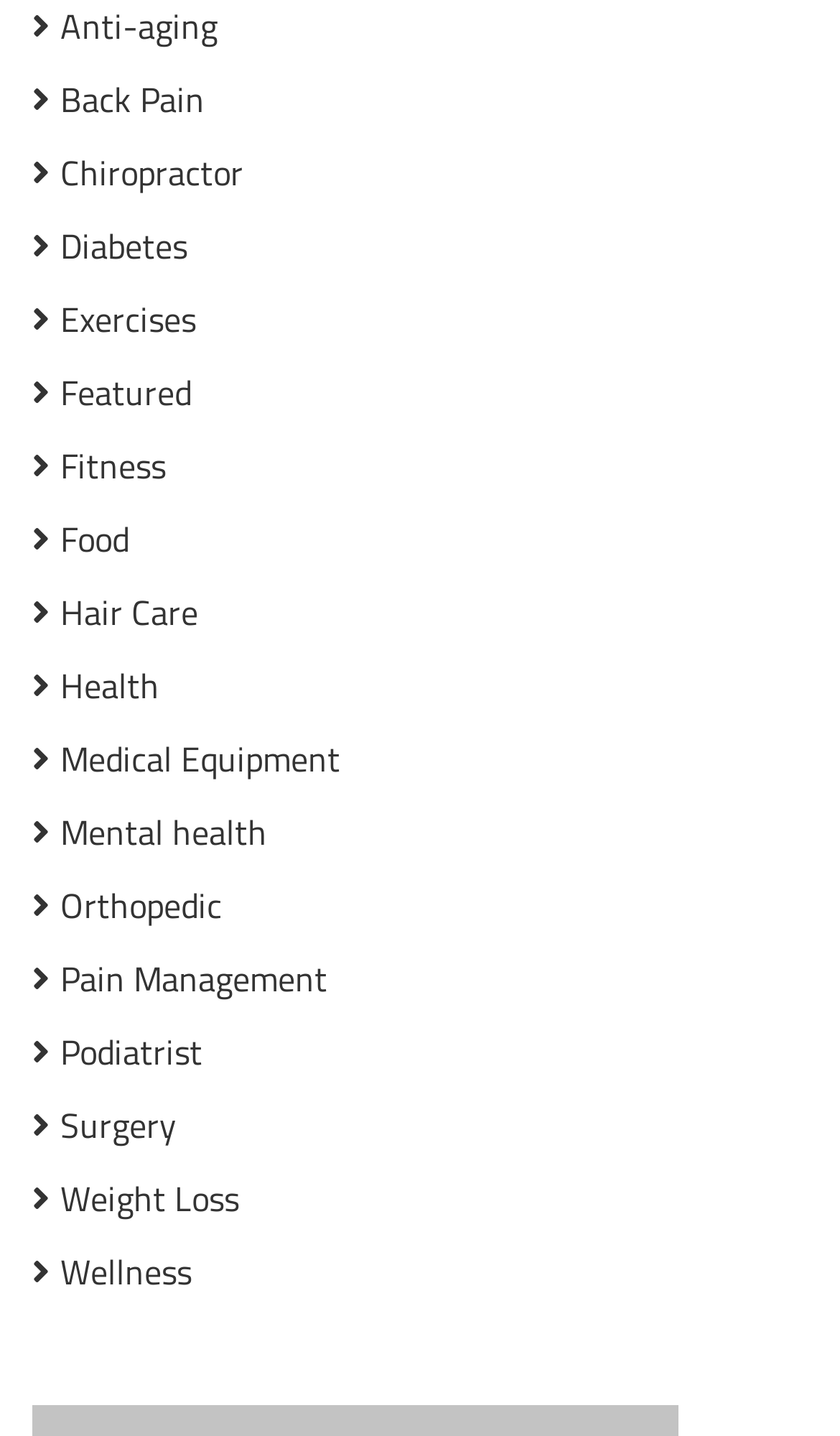How many health topics are listed?
Based on the screenshot, respond with a single word or phrase.

20